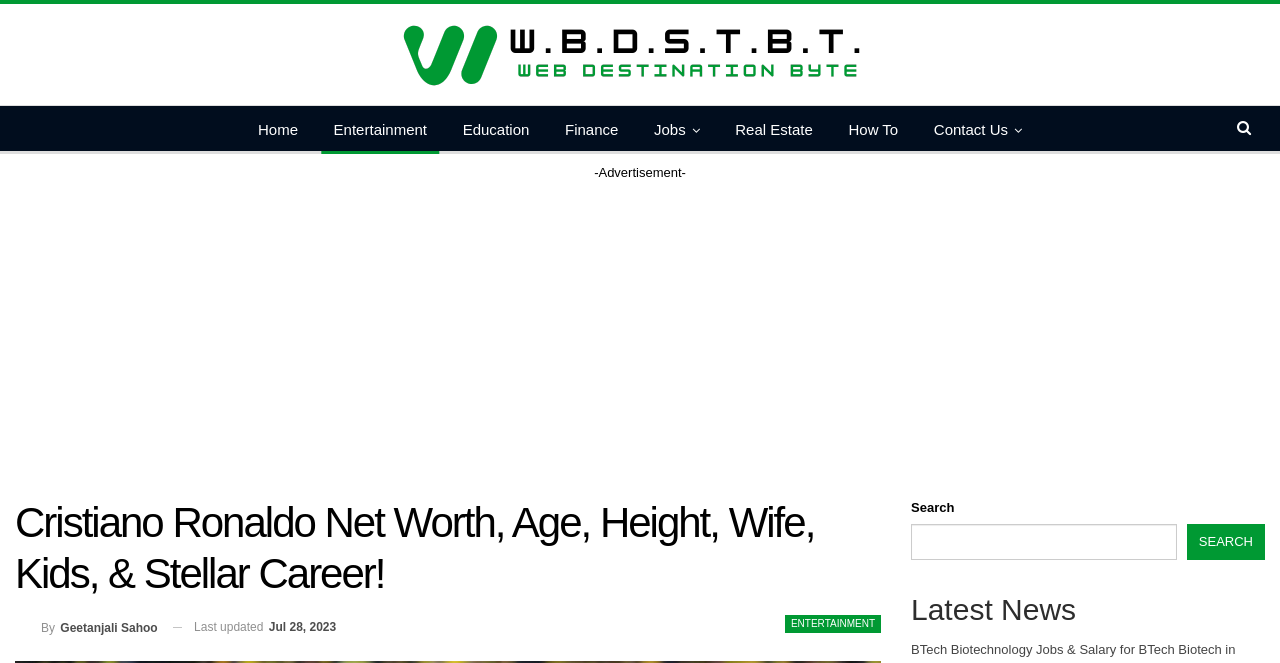Please give a one-word or short phrase response to the following question: 
When was the article last updated?

Jul 28, 2023